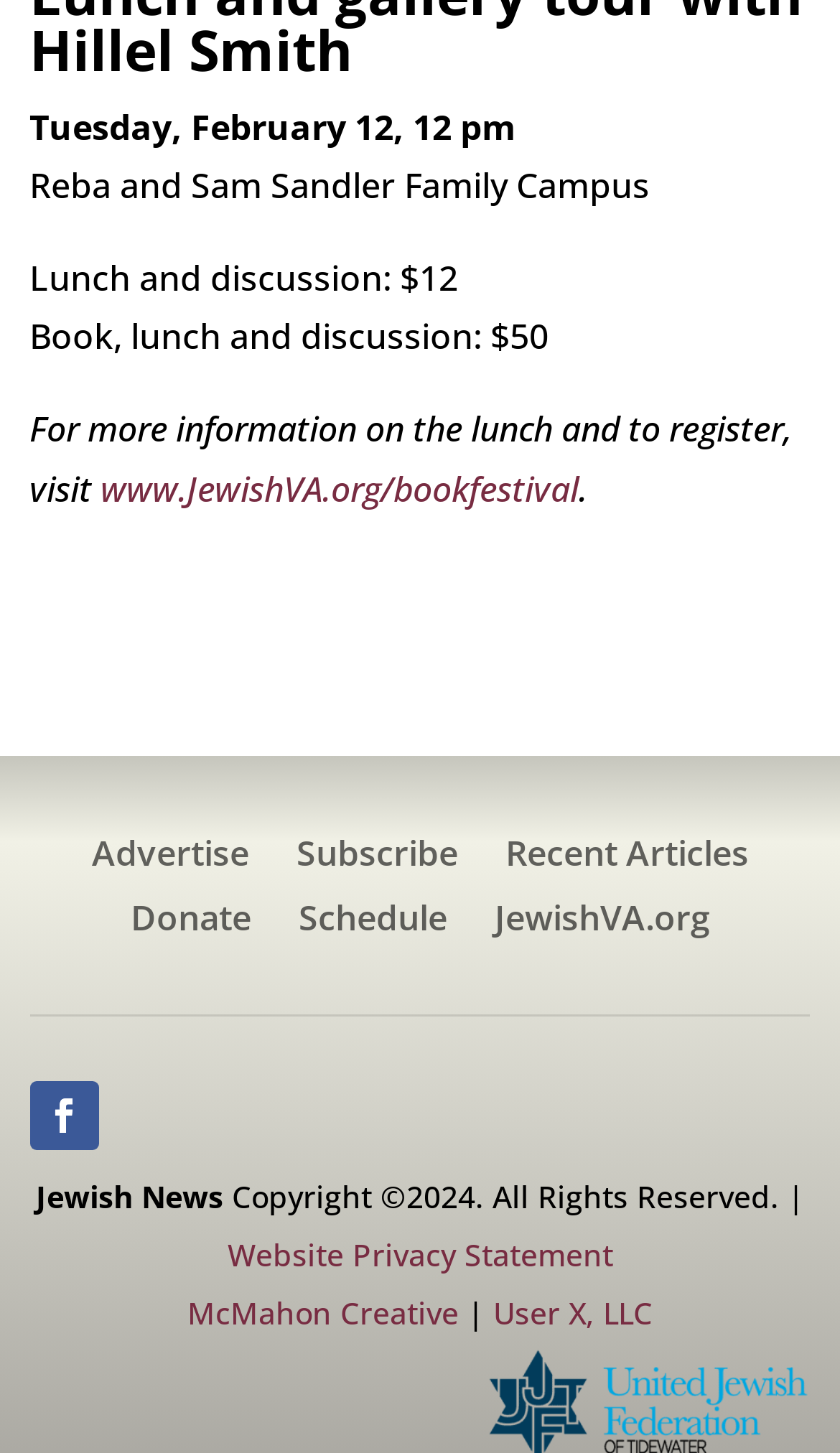Please specify the bounding box coordinates in the format (top-left x, top-left y, bottom-right x, bottom-right y), with all values as floating point numbers between 0 and 1. Identify the bounding box of the UI element described by: July 14, 2023

None